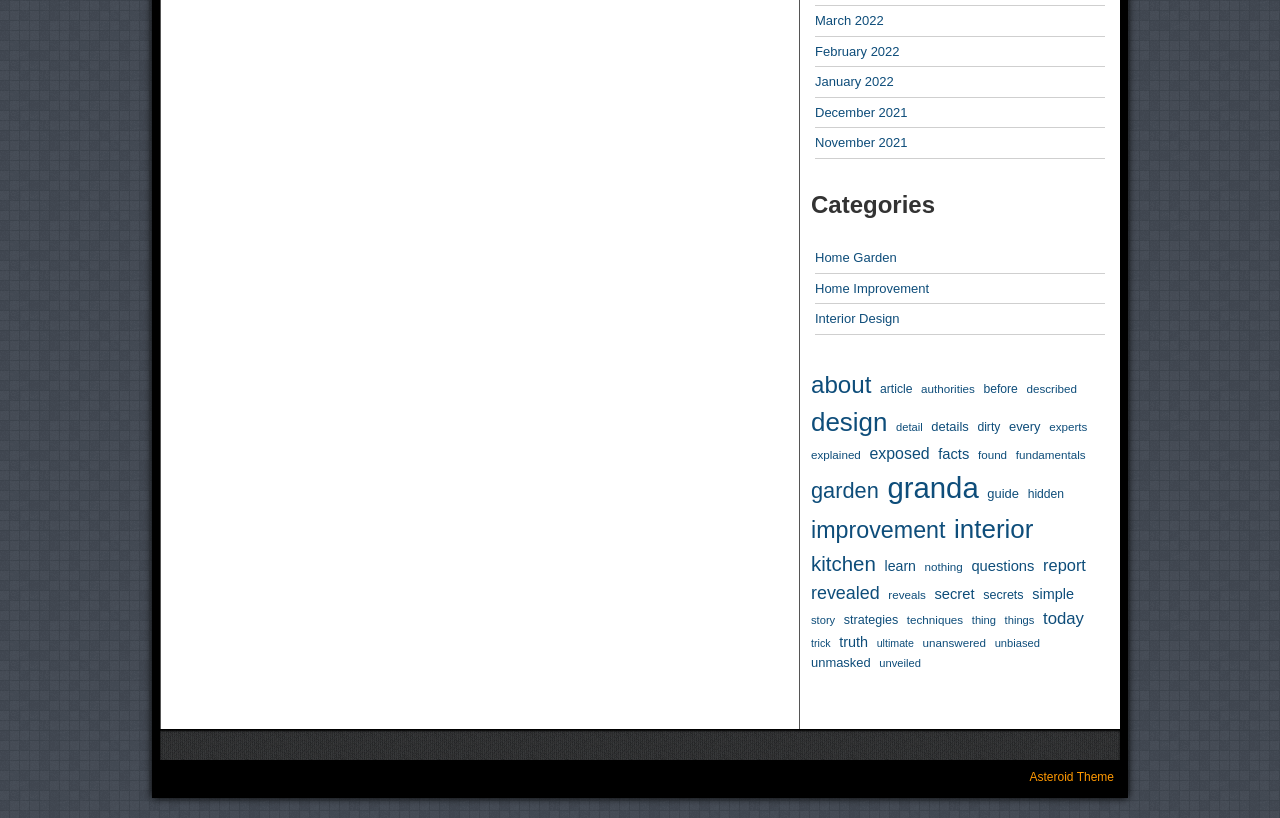Determine the bounding box for the HTML element described here: "strategies". The coordinates should be given as [left, top, right, bottom] with each number being a float between 0 and 1.

[0.659, 0.748, 0.702, 0.771]